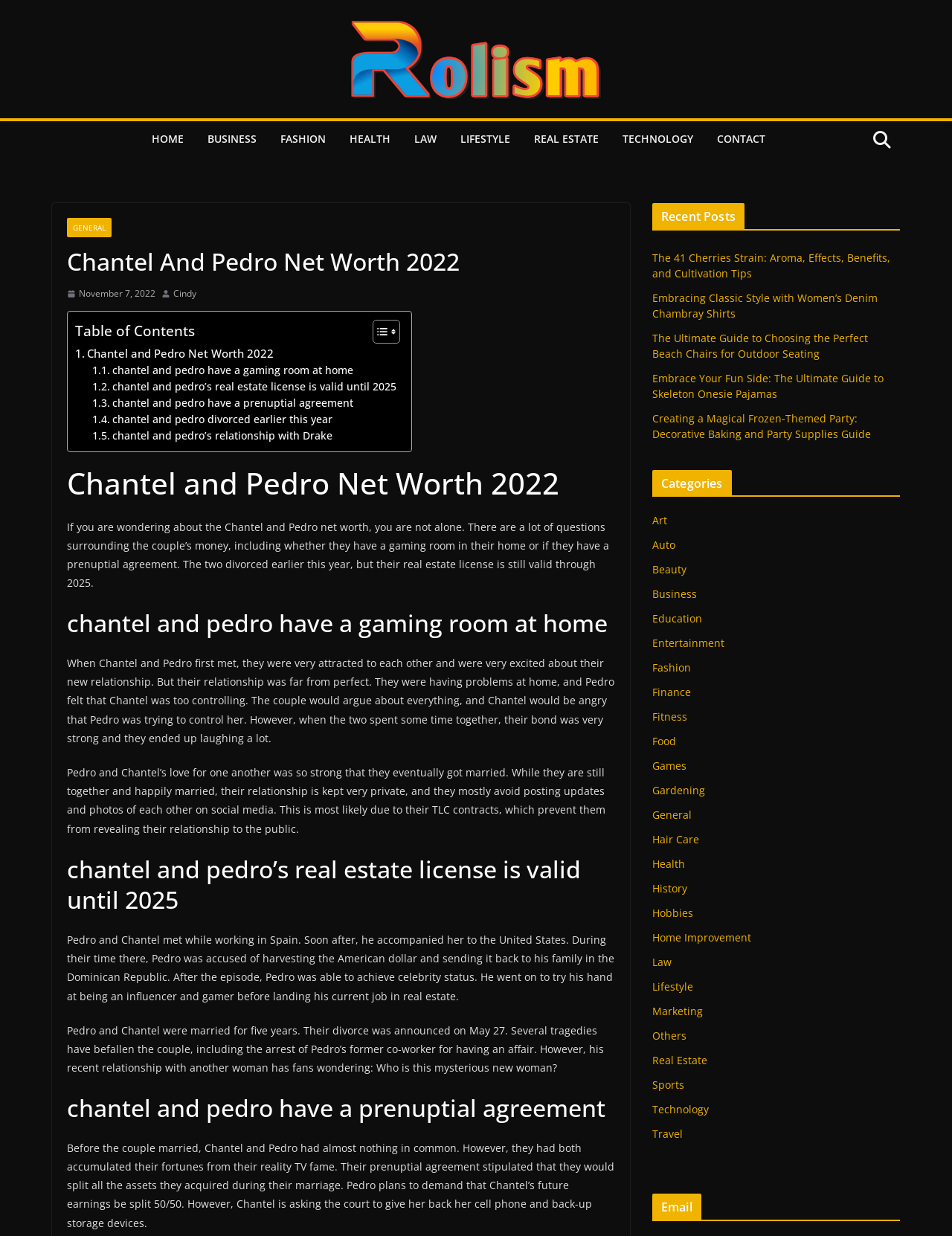Determine the bounding box coordinates for the clickable element required to fulfill the instruction: "Read the article about Chantel and Pedro's net worth". Provide the coordinates as four float numbers between 0 and 1, i.e., [left, top, right, bottom].

[0.07, 0.199, 0.646, 0.224]